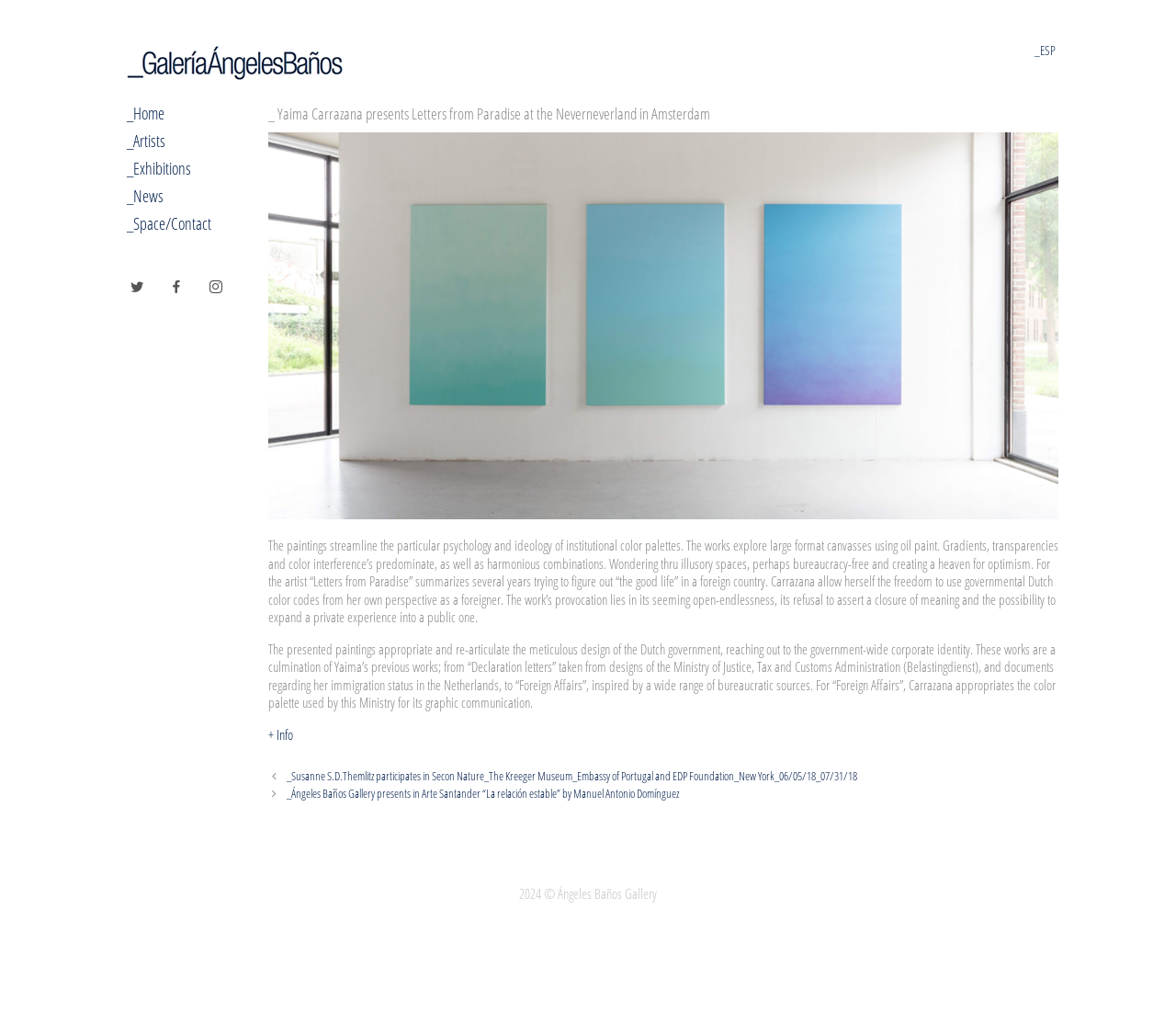Indicate the bounding box coordinates of the element that must be clicked to execute the instruction: "Read more about the exhibition". The coordinates should be given as four float numbers between 0 and 1, i.e., [left, top, right, bottom].

[0.228, 0.708, 0.249, 0.726]